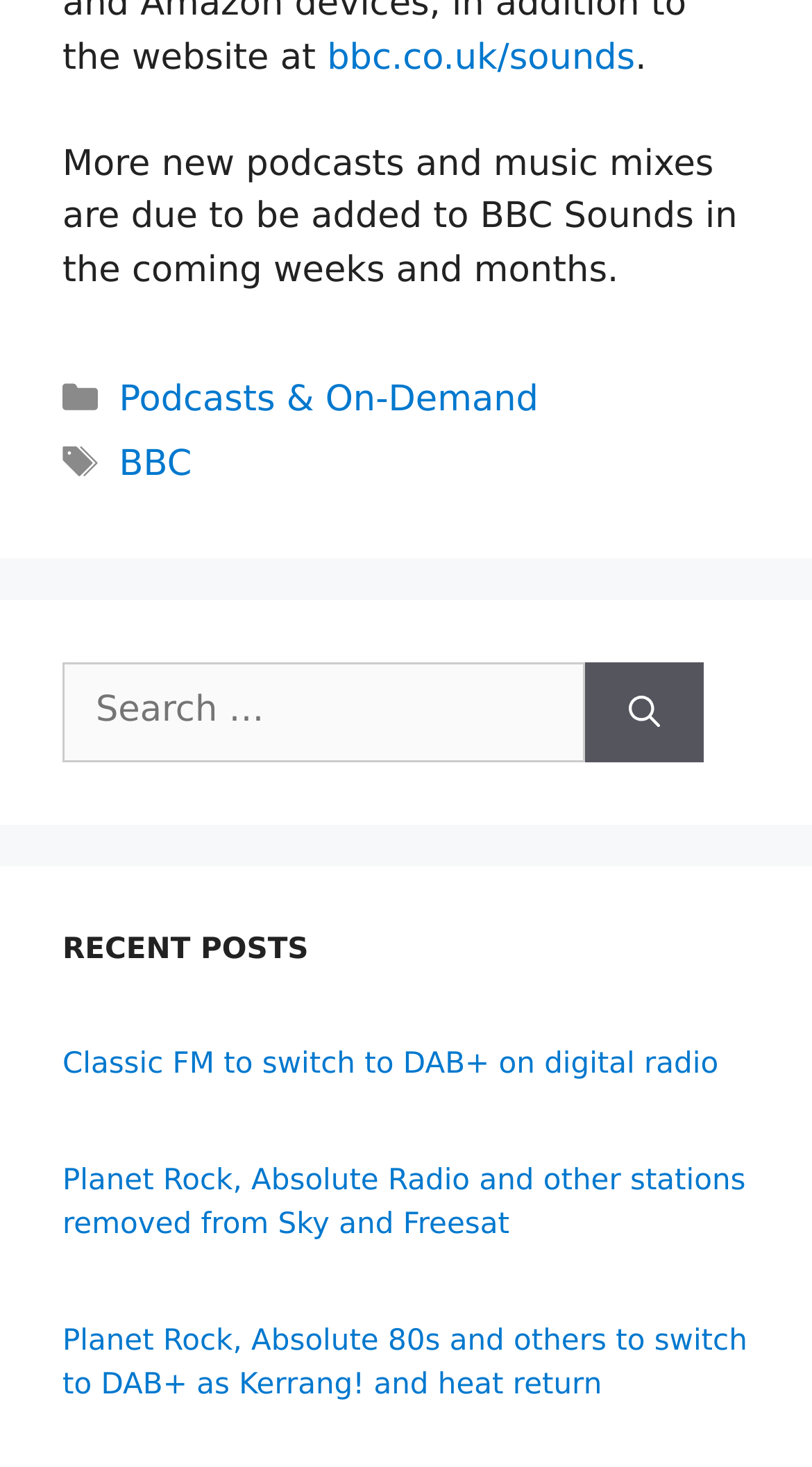How many links are in the footer?
Answer the question with a single word or phrase, referring to the image.

3